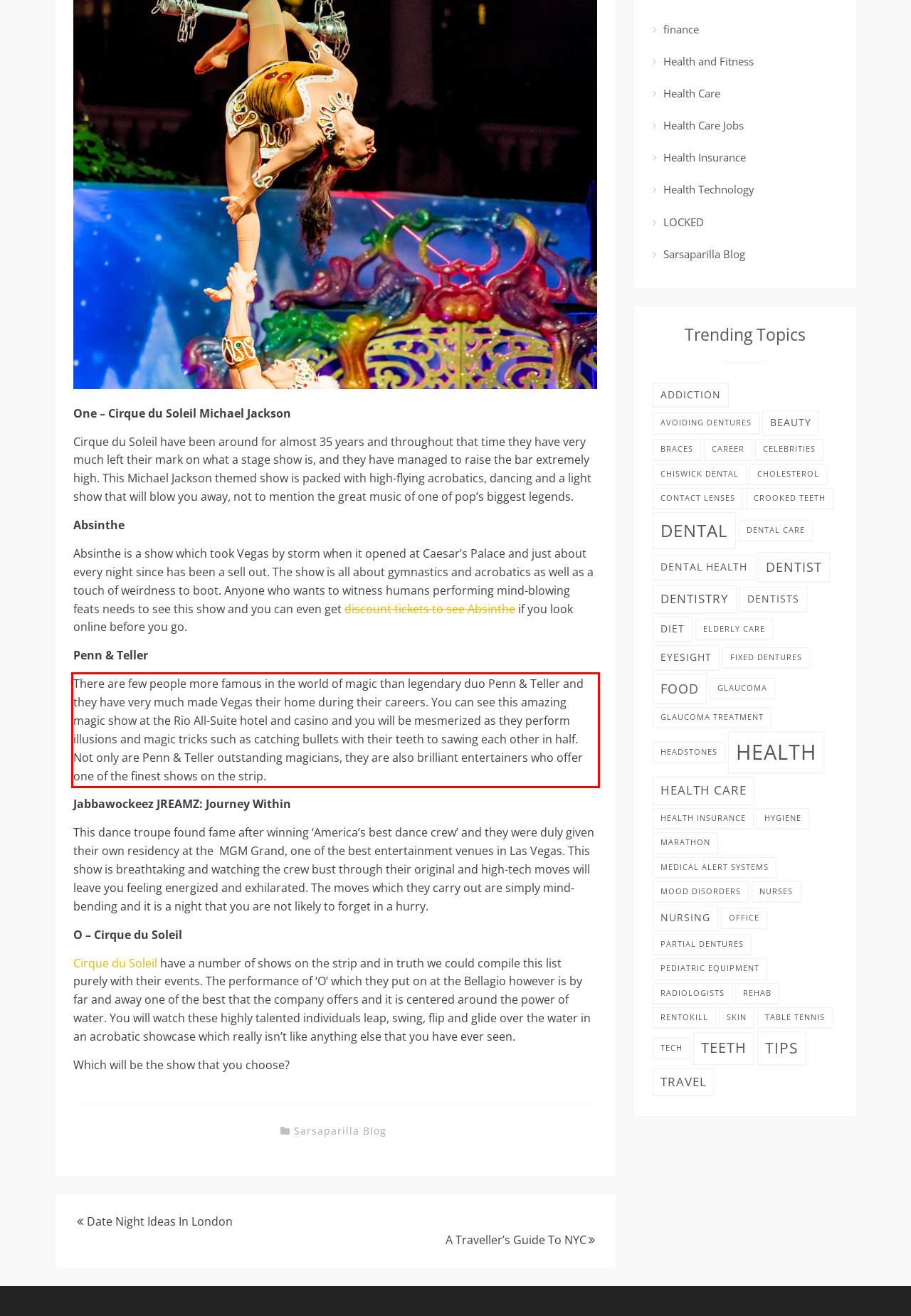Look at the screenshot of the webpage, locate the red rectangle bounding box, and generate the text content that it contains.

There are few people more famous in the world of magic than legendary duo Penn & Teller and they have very much made Vegas their home during their careers. You can see this amazing magic show at the Rio All-Suite hotel and casino and you will be mesmerized as they perform illusions and magic tricks such as catching bullets with their teeth to sawing each other in half. Not only are Penn & Teller outstanding magicians, they are also brilliant entertainers who offer one of the finest shows on the strip.